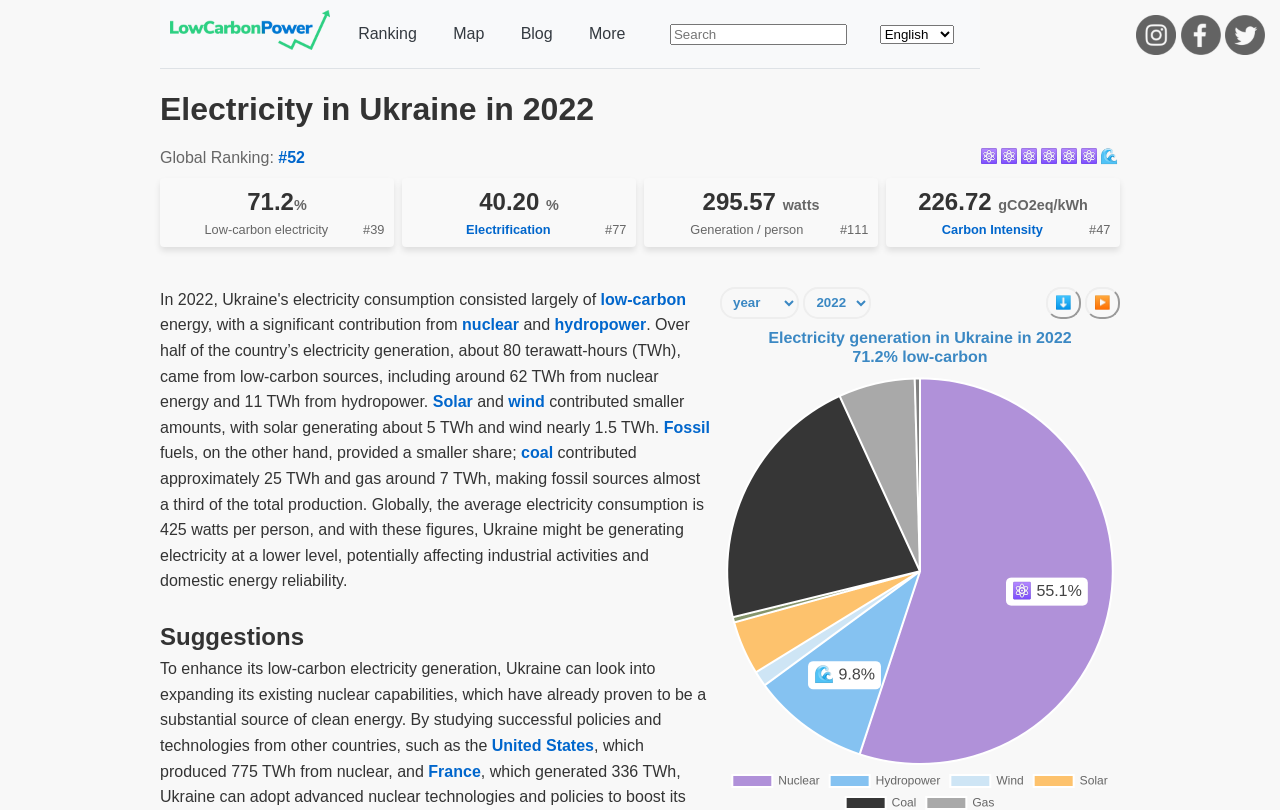Using the details in the image, give a detailed response to the question below:
What is suggested to enhance Ukraine's low-carbon electricity generation?

The answer can be found in the section 'Suggestions' where it is suggested that Ukraine can enhance its low-carbon electricity generation by expanding its existing nuclear capabilities, which have already proven to be a substantial source of clean energy.